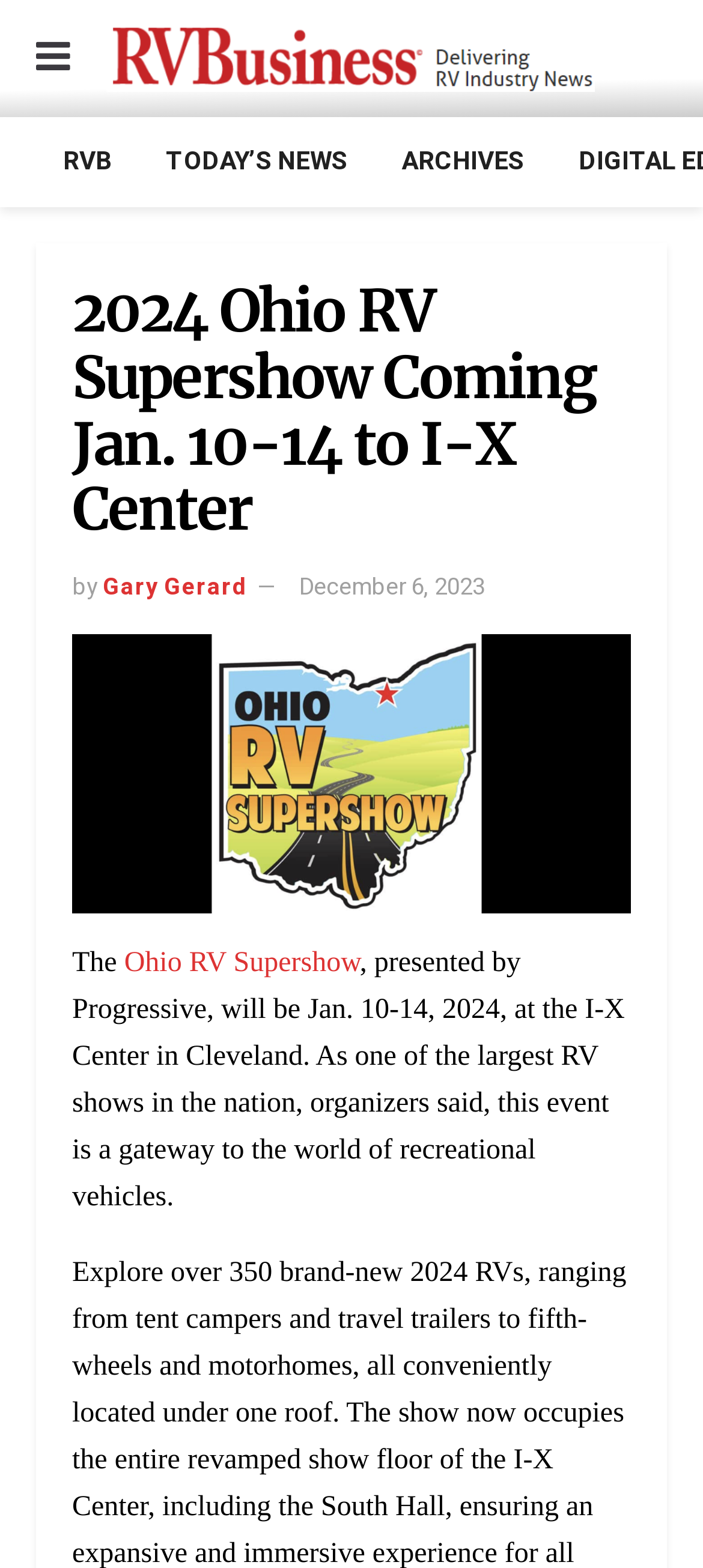Answer in one word or a short phrase: 
Where will the Ohio RV Supershow be held?

I-X Center in Cleveland